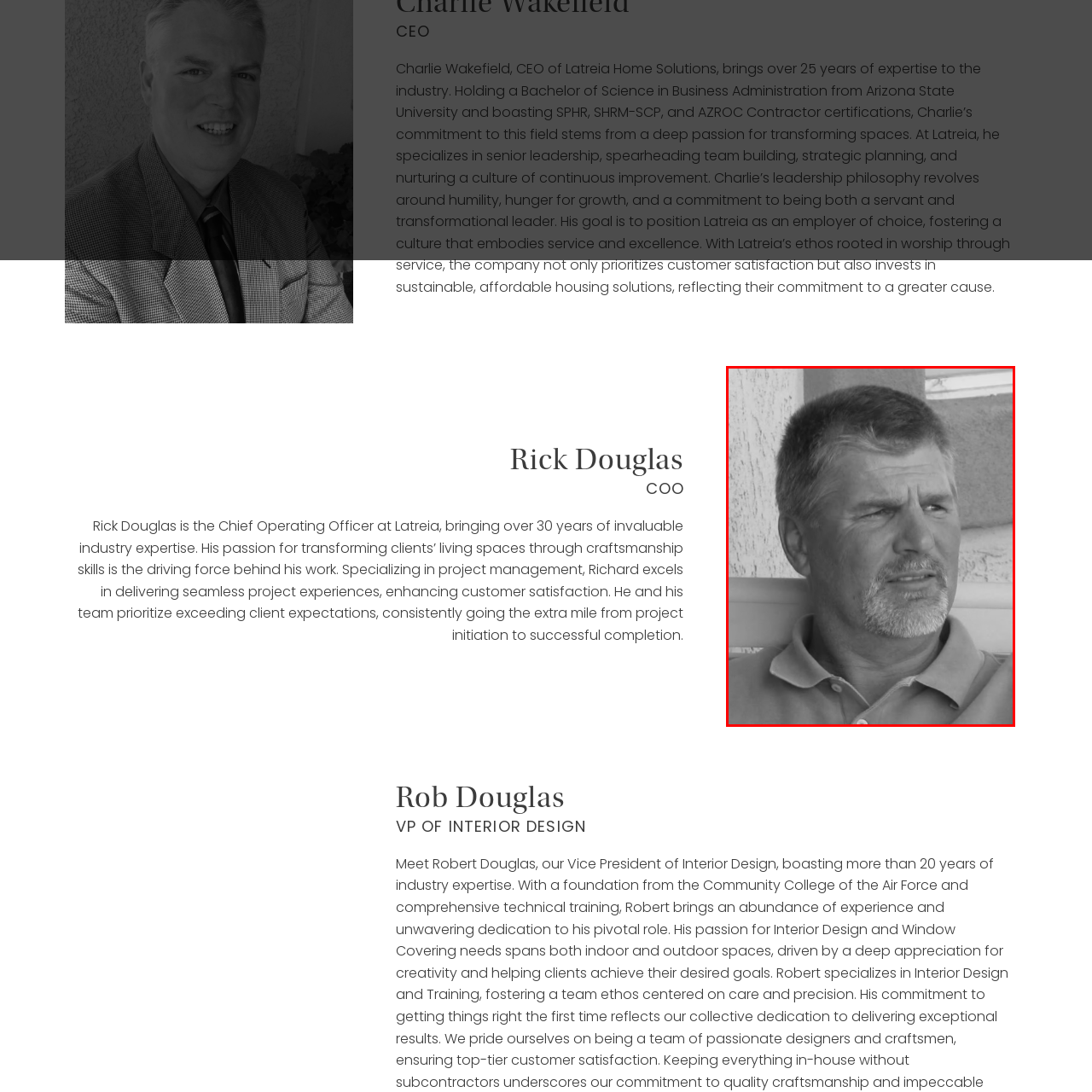What is the man's profession?
Look closely at the image inside the red bounding box and answer the question with as much detail as possible.

According to the caption, the man, likely Rick Douglas, serves as the Chief Operating Officer at Latreia Home Solutions, utilizing his 30 years of industry experience to transform clients' living spaces.